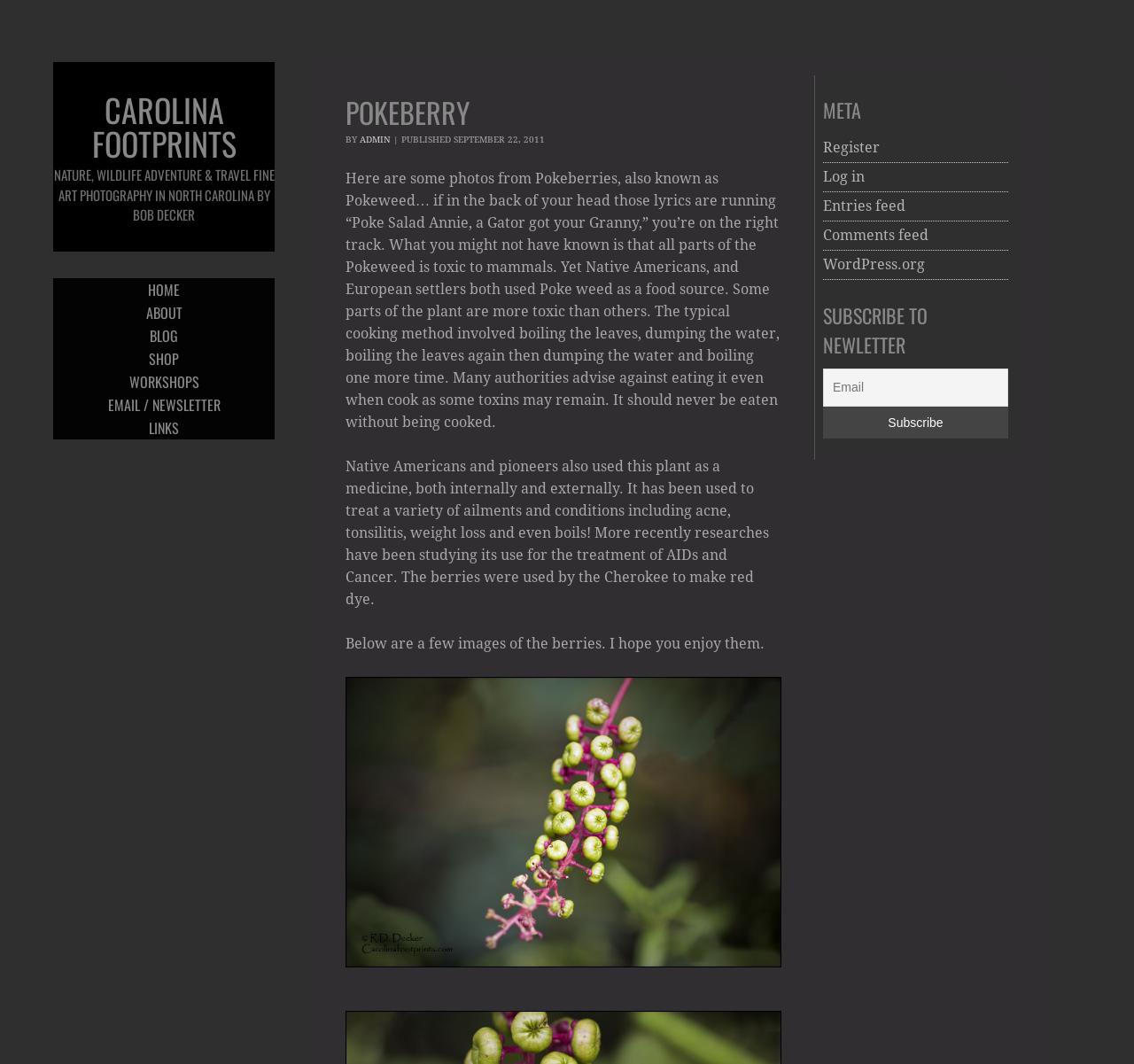What is the use of Pokeberries mentioned in the article?
Refer to the image and respond with a one-word or short-phrase answer.

Food and medicine